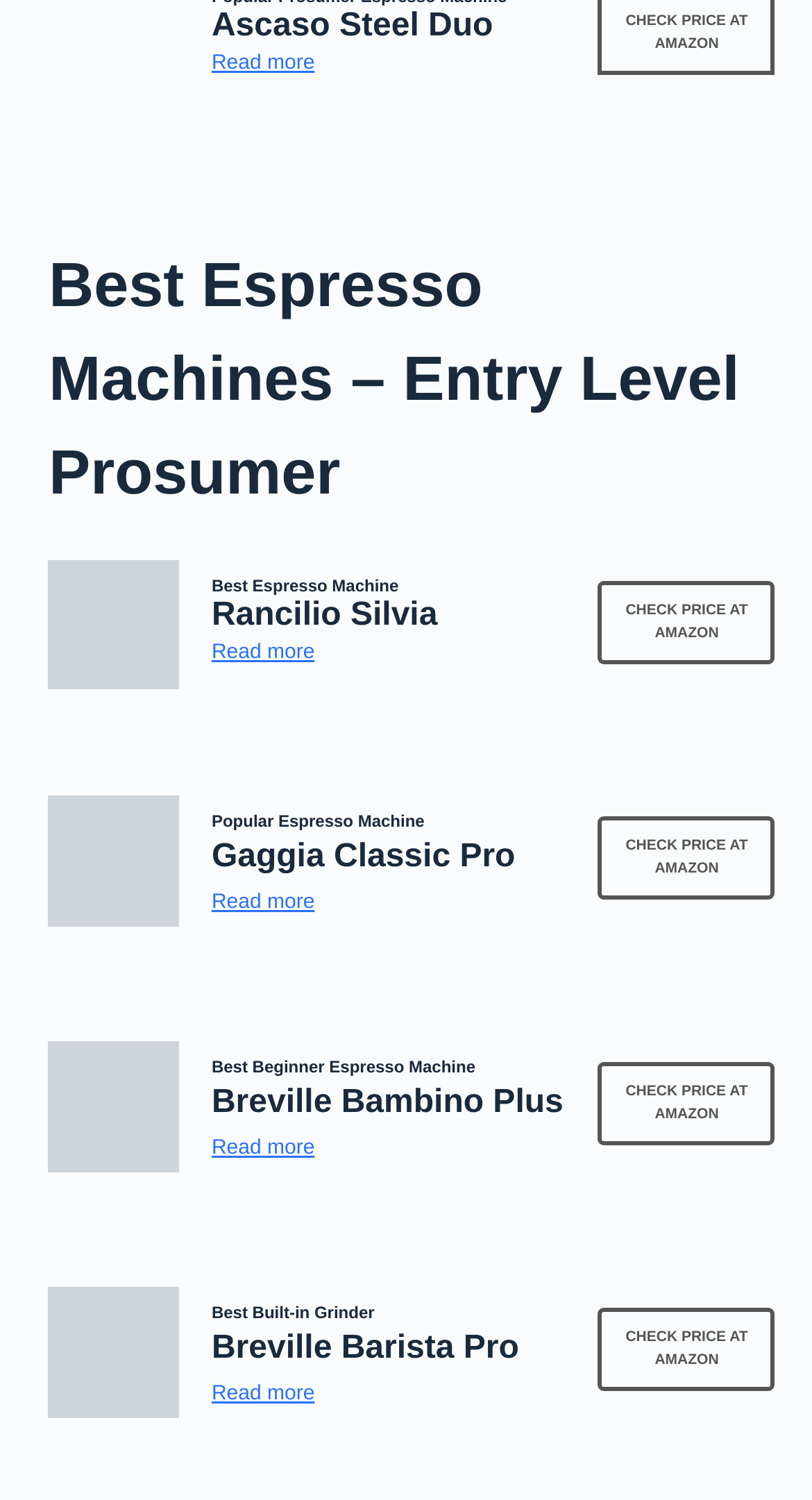Please locate the bounding box coordinates of the element's region that needs to be clicked to follow the instruction: "Check price of Rancilio Silvia at Amazon". The bounding box coordinates should be provided as four float numbers between 0 and 1, i.e., [left, top, right, bottom].

[0.737, 0.388, 0.955, 0.443]